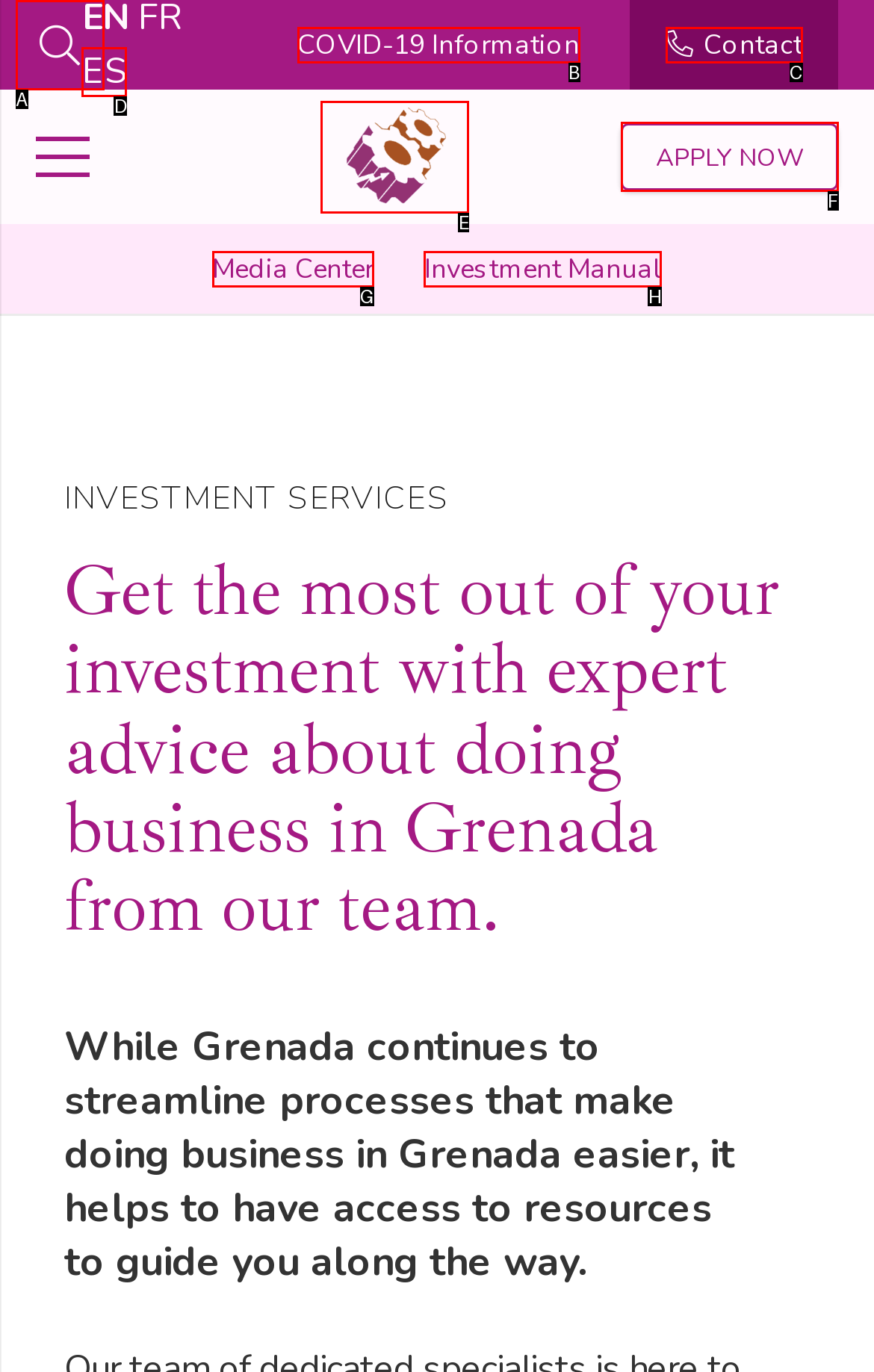Find the HTML element that matches the description provided: Contact
Answer using the corresponding option letter.

C